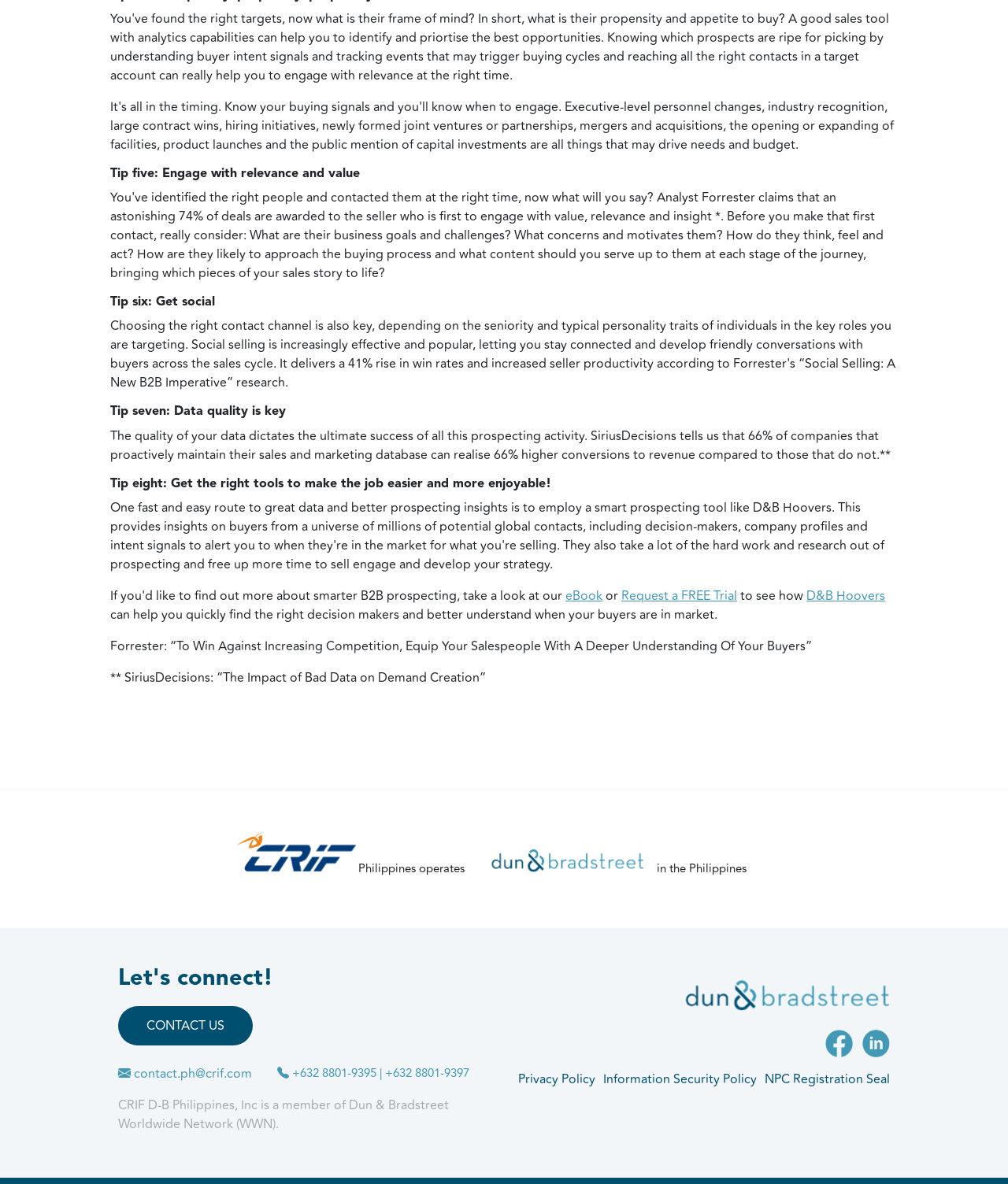Reply to the question with a brief word or phrase: What is the purpose of the eBook?

To see how D&B Hoovers can help